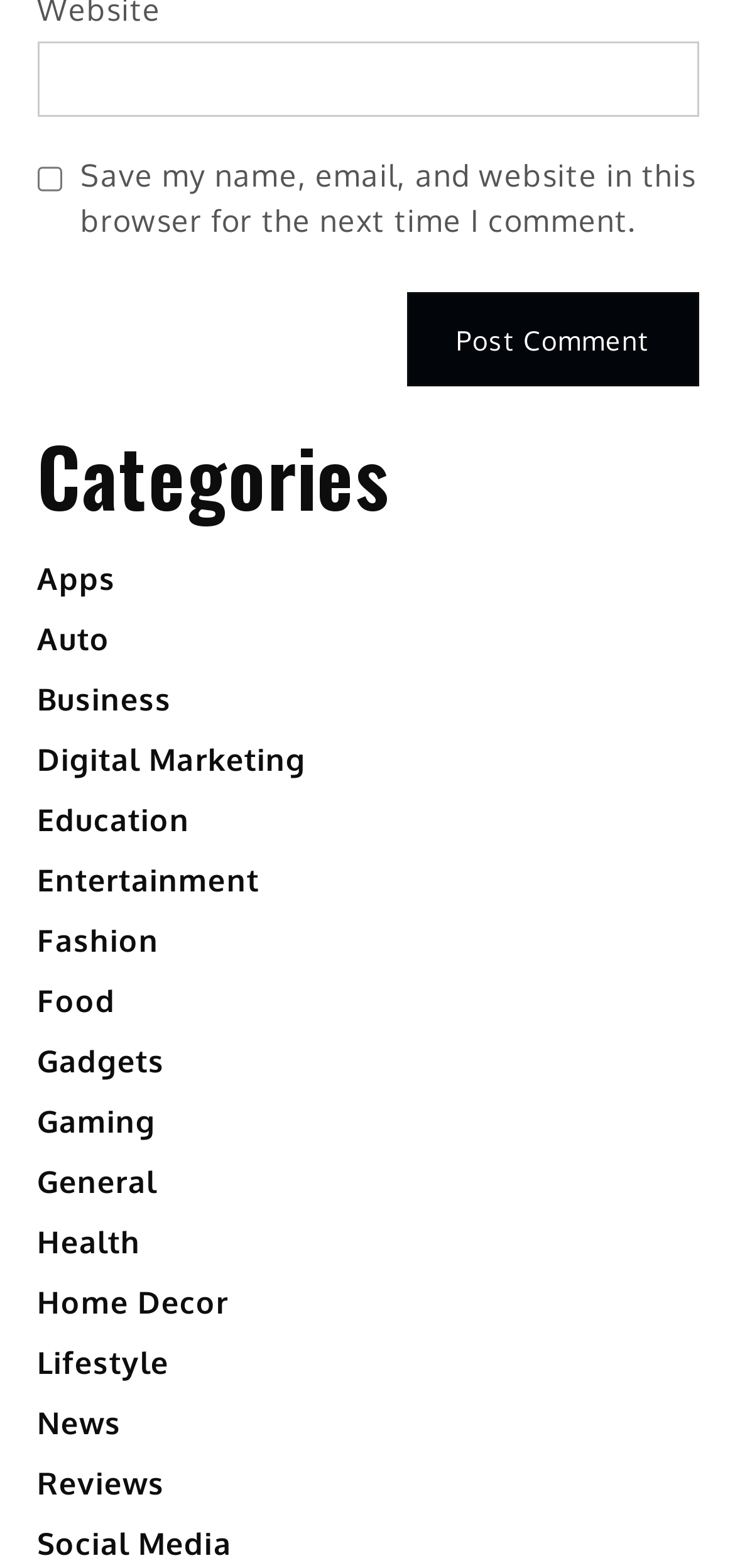What is the purpose of the checkbox?
Give a one-word or short-phrase answer derived from the screenshot.

Save comment info